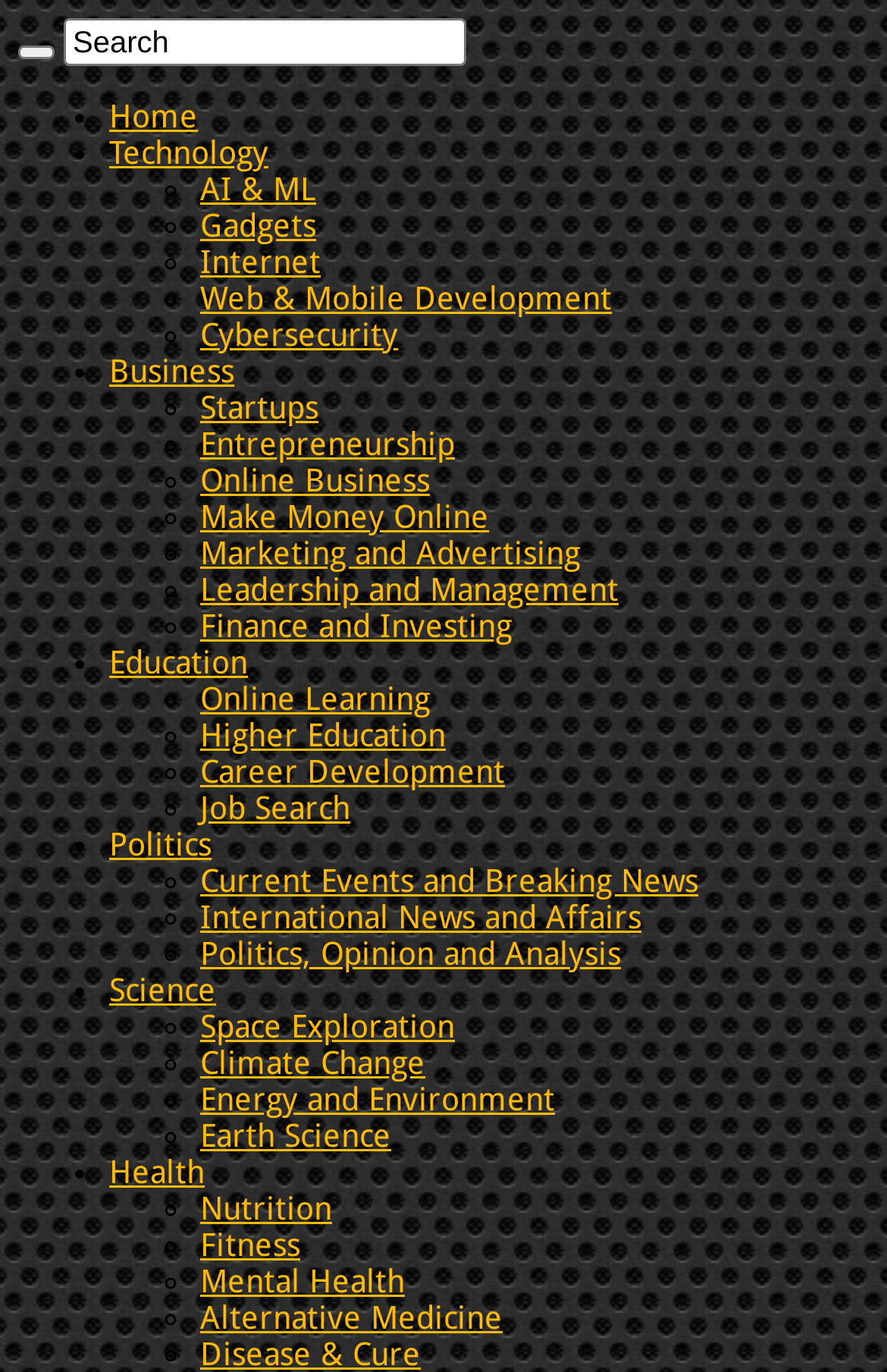Using the description "Finance and Investing", locate and provide the bounding box of the UI element.

[0.226, 0.443, 0.577, 0.469]